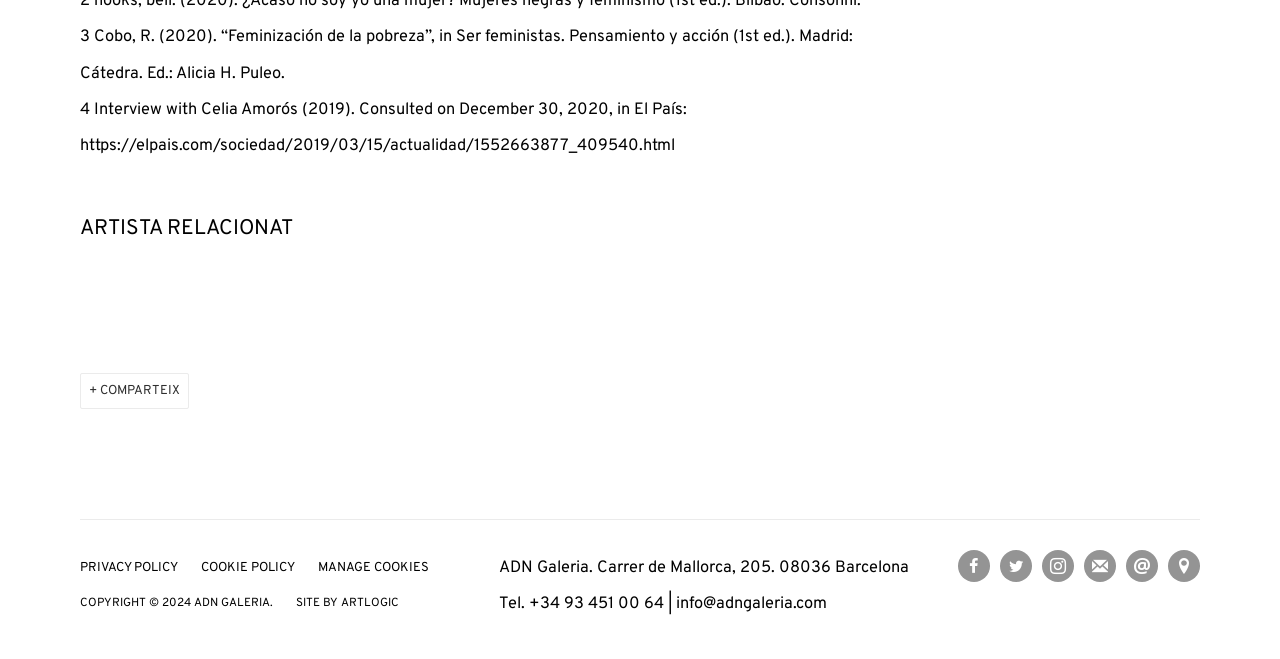Please find the bounding box coordinates of the element that must be clicked to perform the given instruction: "Send an email". The coordinates should be four float numbers from 0 to 1, i.e., [left, top, right, bottom].

[0.88, 0.834, 0.905, 0.883]